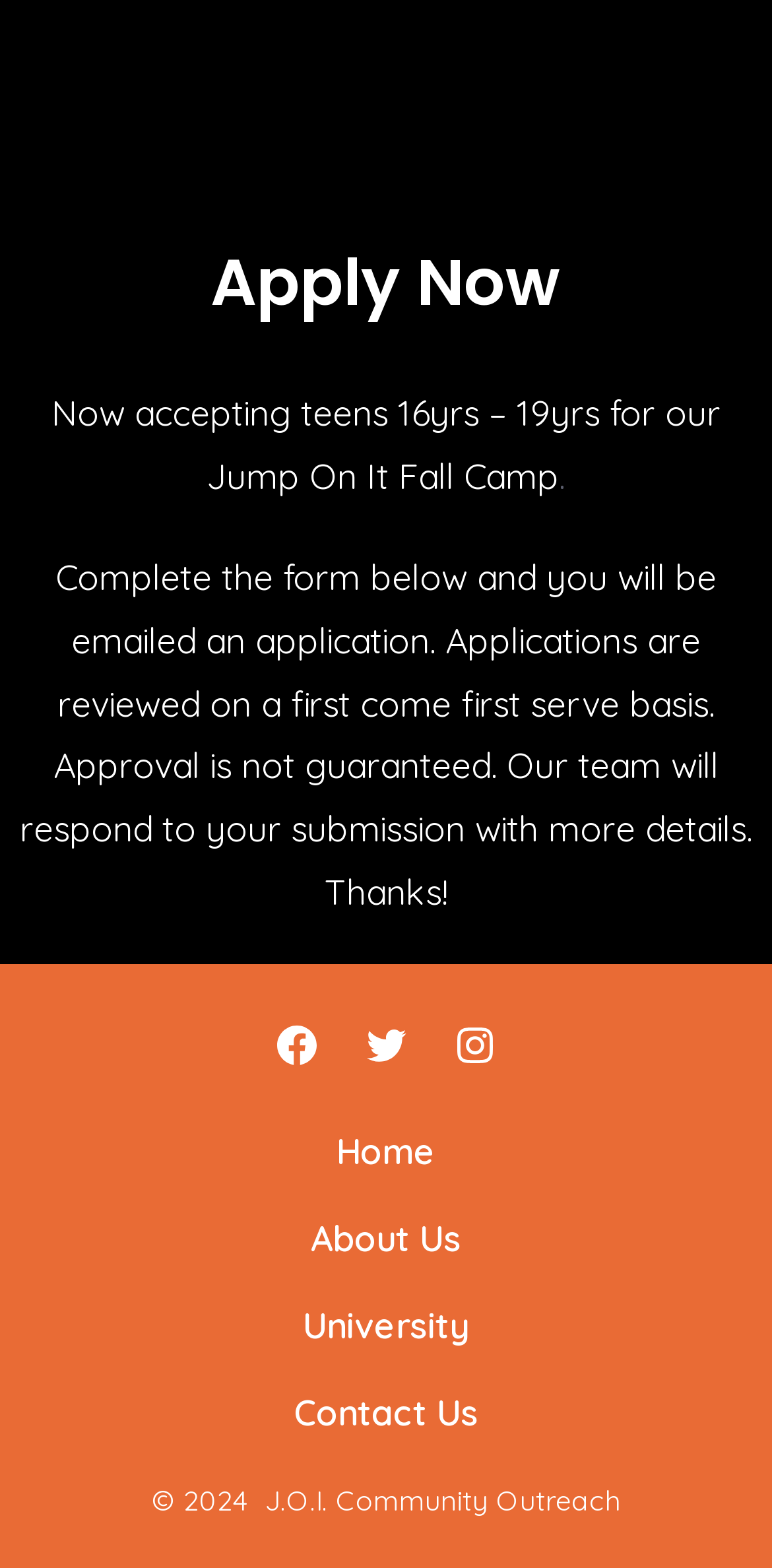Based on the element description About Us, identify the bounding box coordinates for the UI element. The coordinates should be in the format (top-left x, top-left y, bottom-right x, bottom-right y) and within the 0 to 1 range.

[0.0, 0.762, 1.0, 0.818]